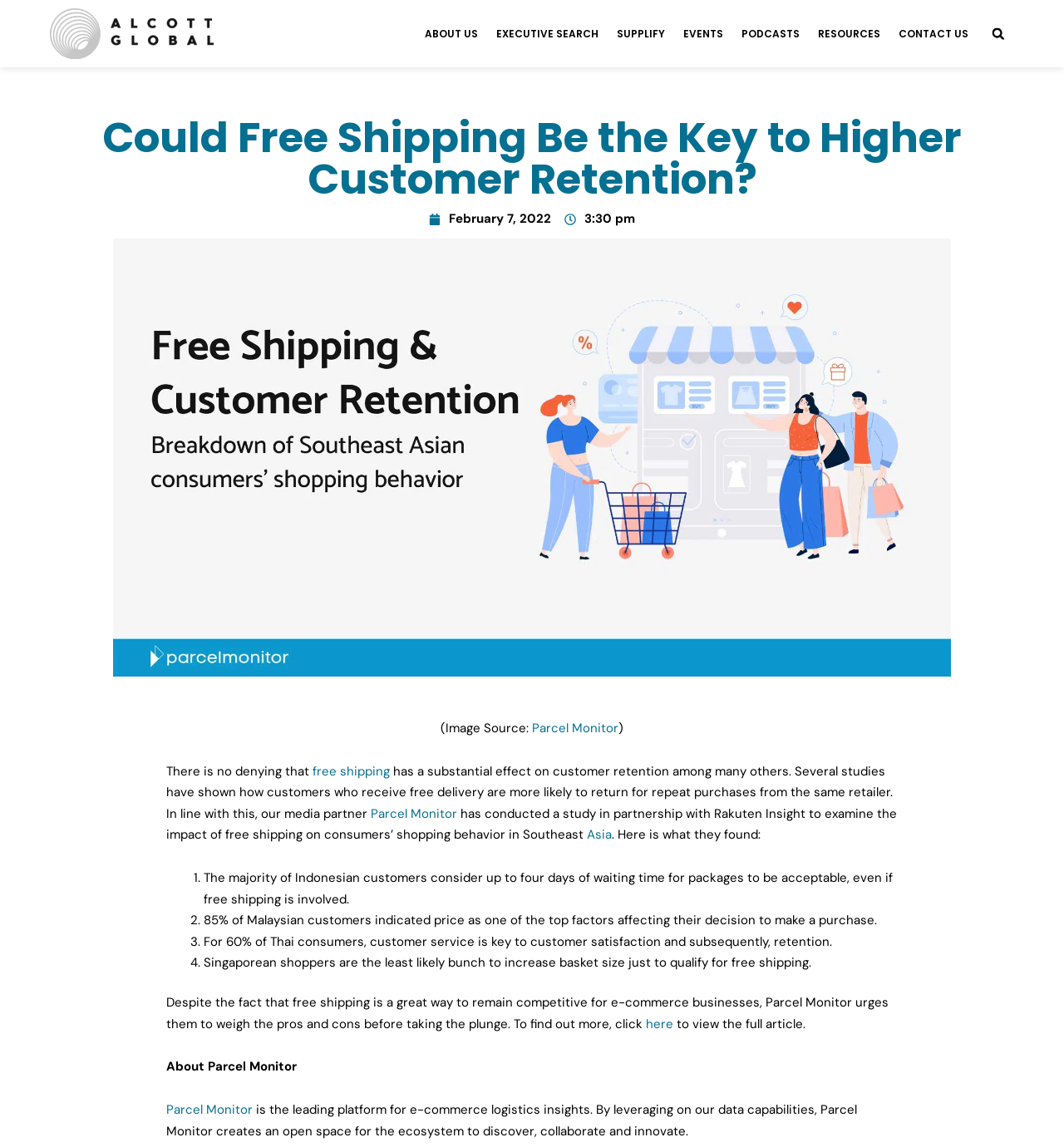Identify the bounding box of the HTML element described here: "Parcel Monitor". Provide the coordinates as four float numbers between 0 and 1: [left, top, right, bottom].

[0.5, 0.628, 0.581, 0.642]